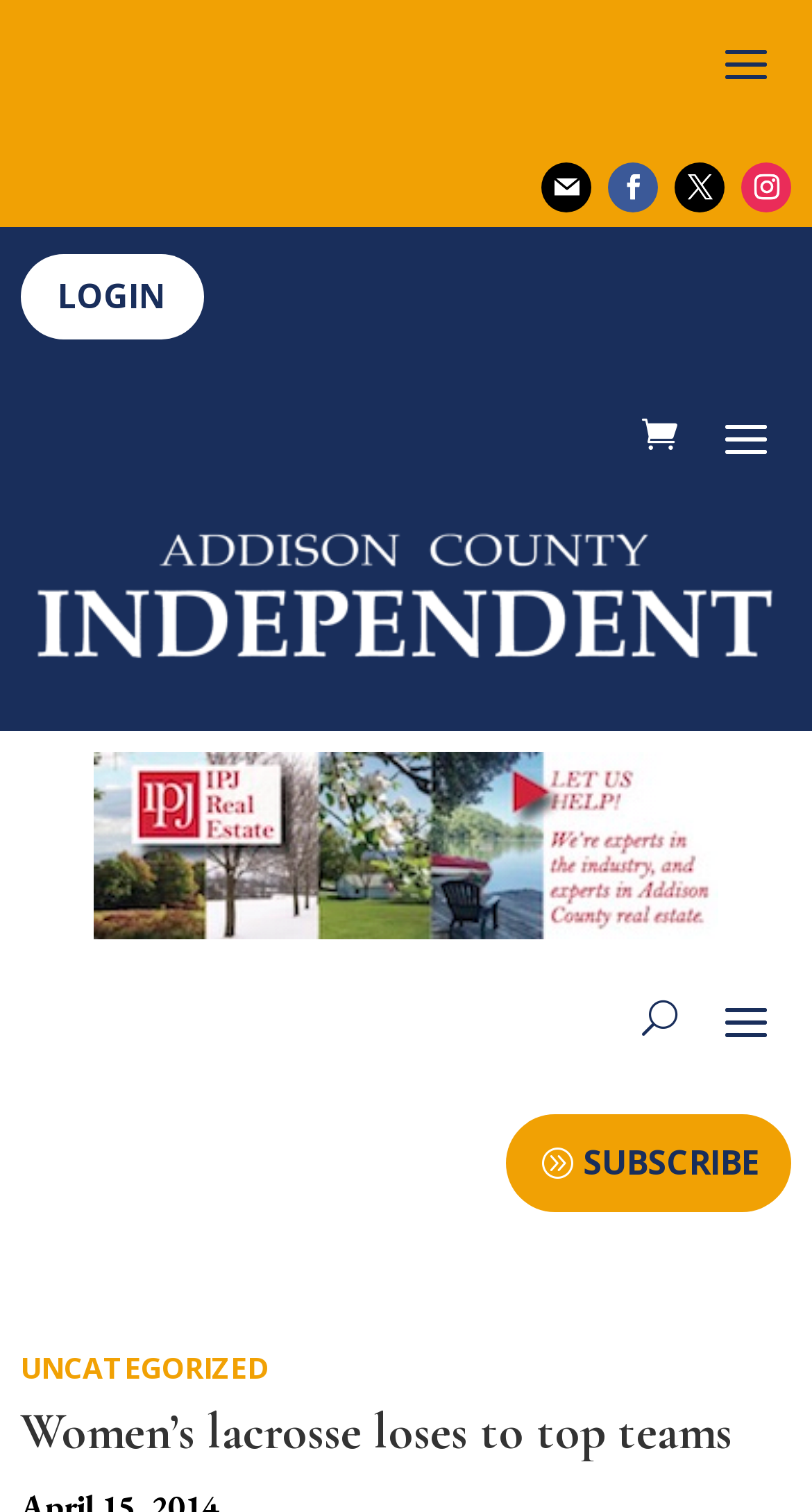Highlight the bounding box coordinates of the region I should click on to meet the following instruction: "Read the article".

[0.025, 0.931, 0.975, 0.977]